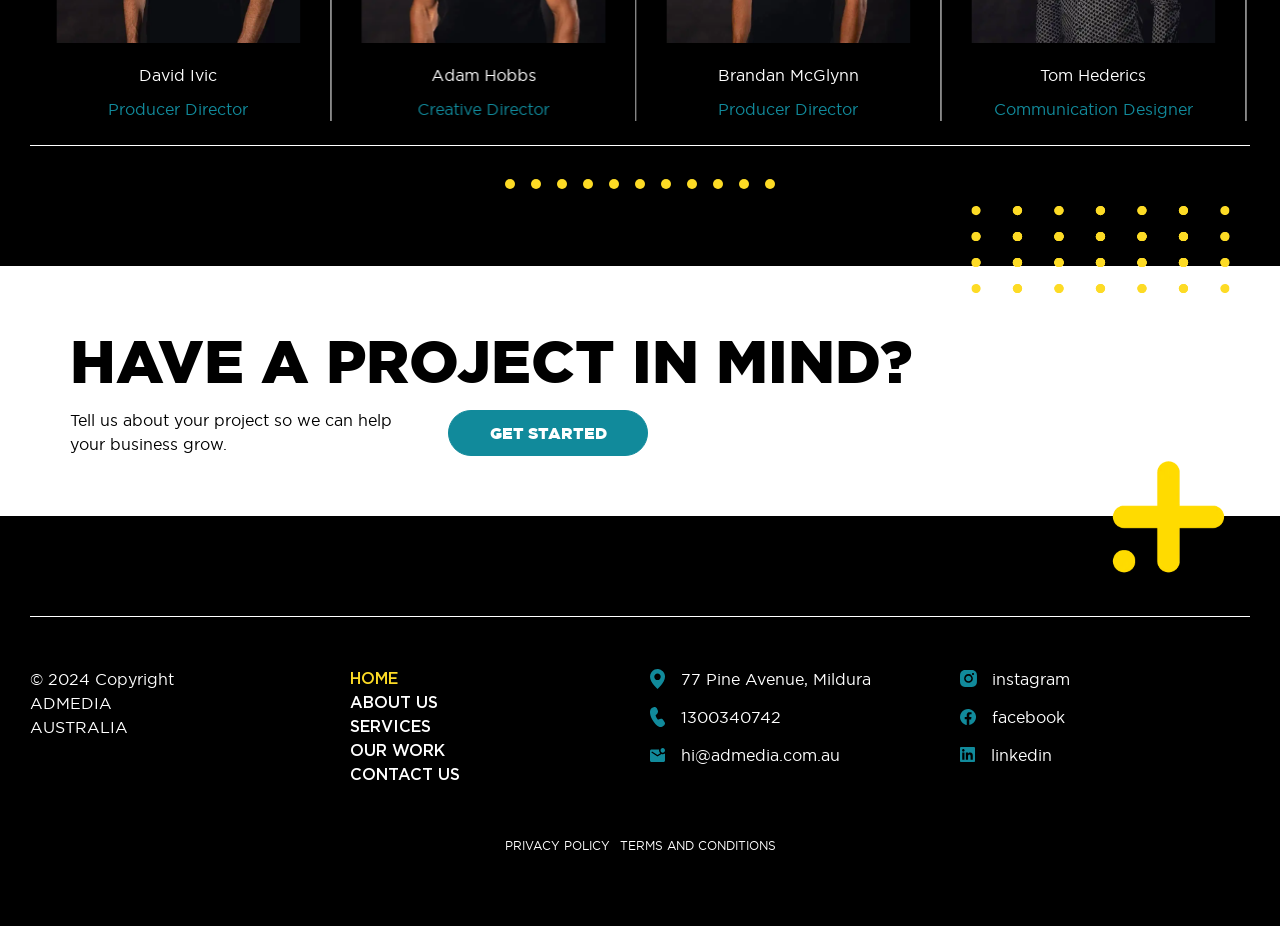Provide the bounding box coordinates in the format (top-left x, top-left y, bottom-right x, bottom-right y). All values are floating point numbers between 0 and 1. Determine the bounding box coordinate of the UI element described as: Get Started

[0.35, 0.442, 0.506, 0.492]